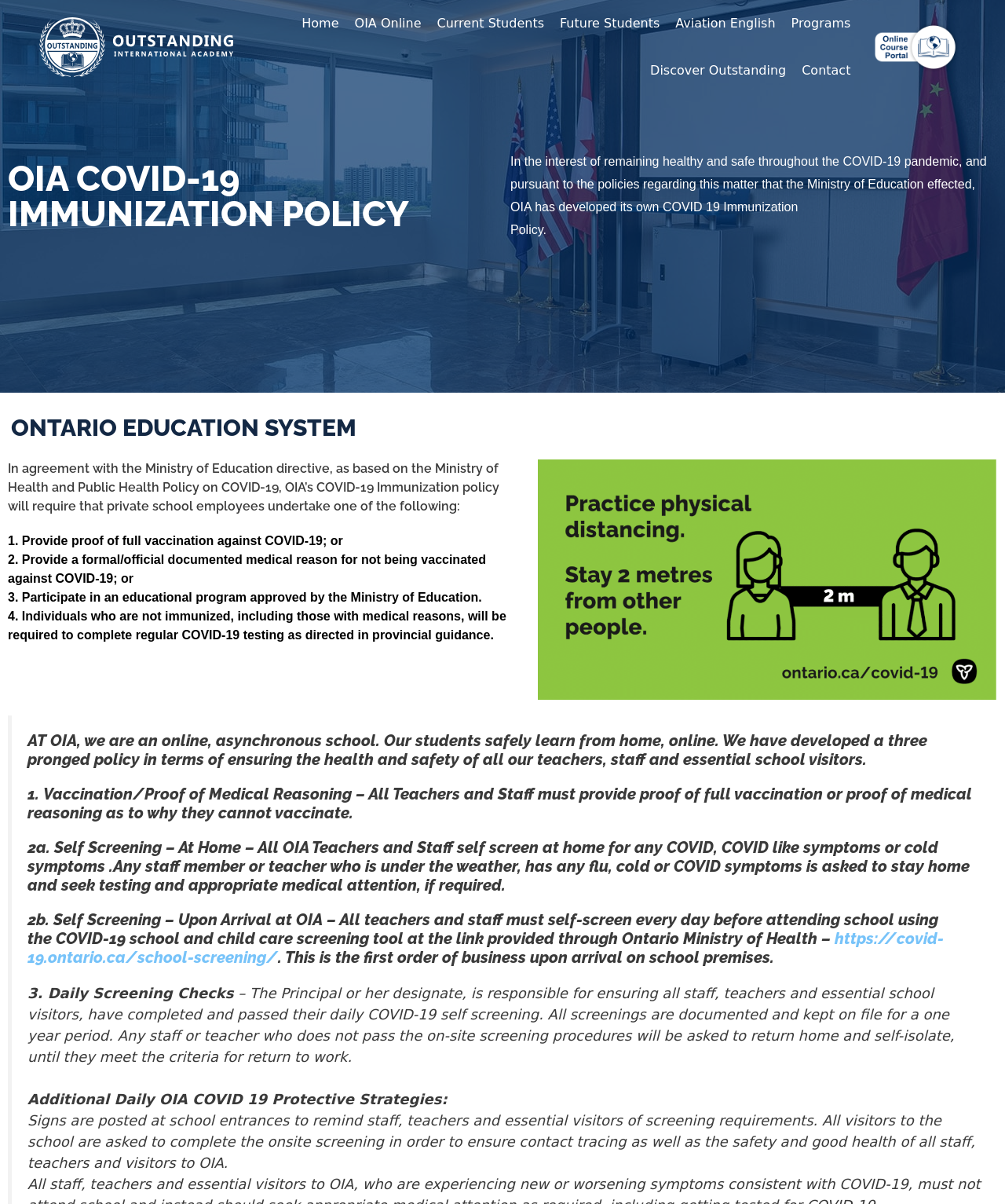Bounding box coordinates are given in the format (top-left x, top-left y, bottom-right x, bottom-right y). All values should be floating point numbers between 0 and 1. Provide the bounding box coordinate for the UI element described as: Contact

[0.79, 0.039, 0.854, 0.078]